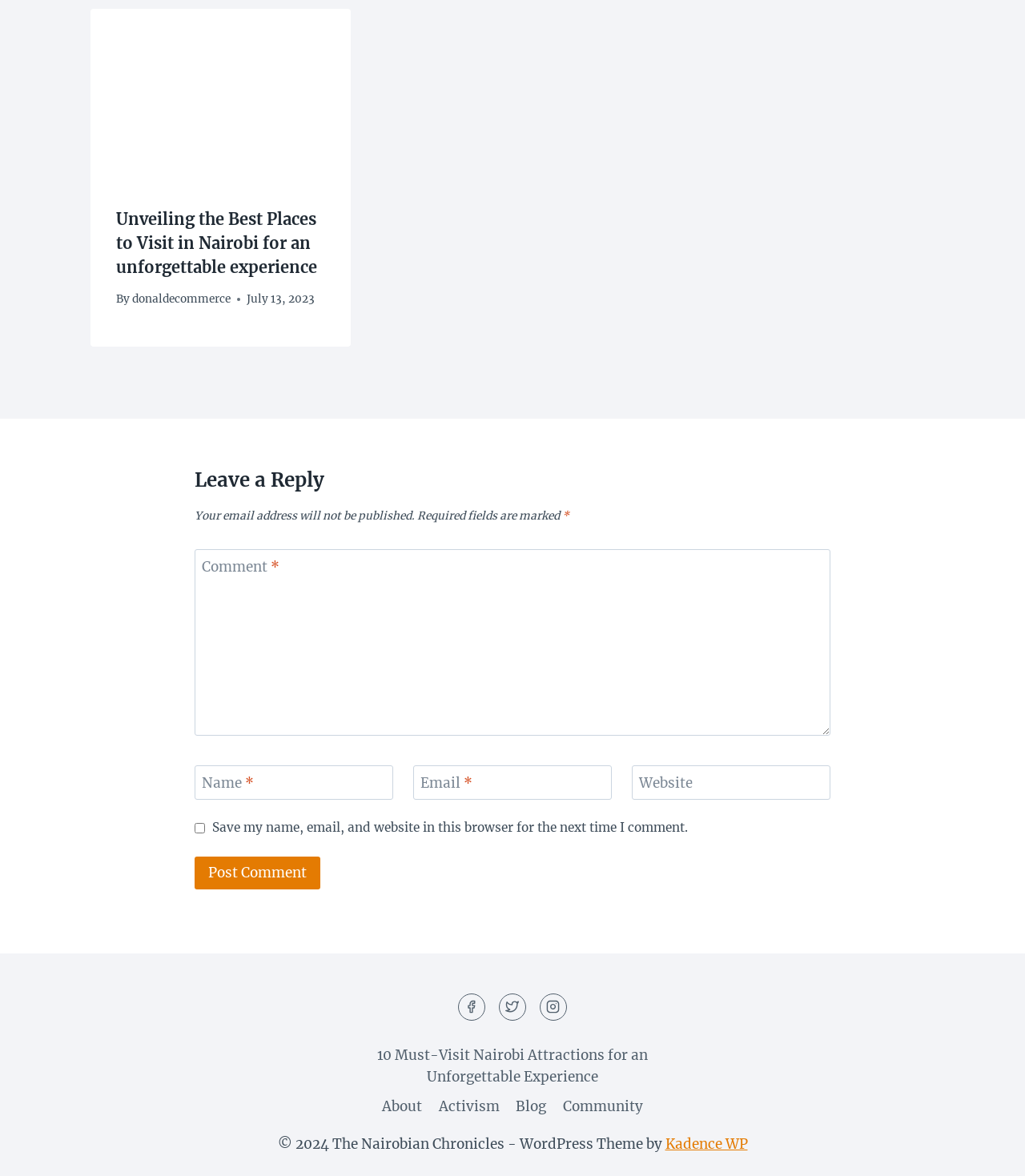Given the element description, predict the bounding box coordinates in the format (top-left x, top-left y, bottom-right x, bottom-right y). Make sure all values are between 0 and 1. Here is the element description: Kadence WP

[0.649, 0.966, 0.729, 0.981]